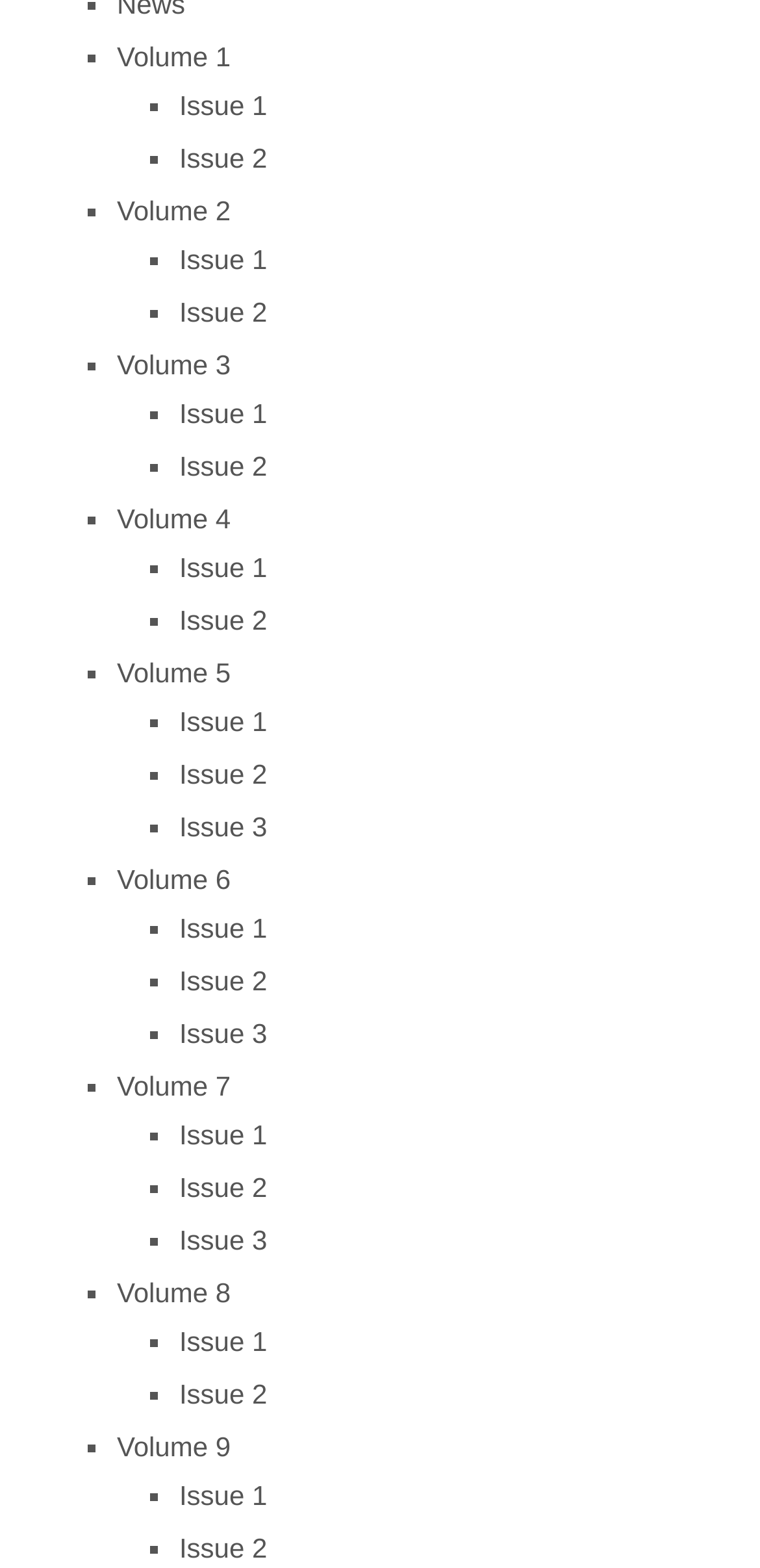Please specify the bounding box coordinates of the clickable region necessary for completing the following instruction: "Explore Volume 5". The coordinates must consist of four float numbers between 0 and 1, i.e., [left, top, right, bottom].

[0.154, 0.42, 0.303, 0.439]